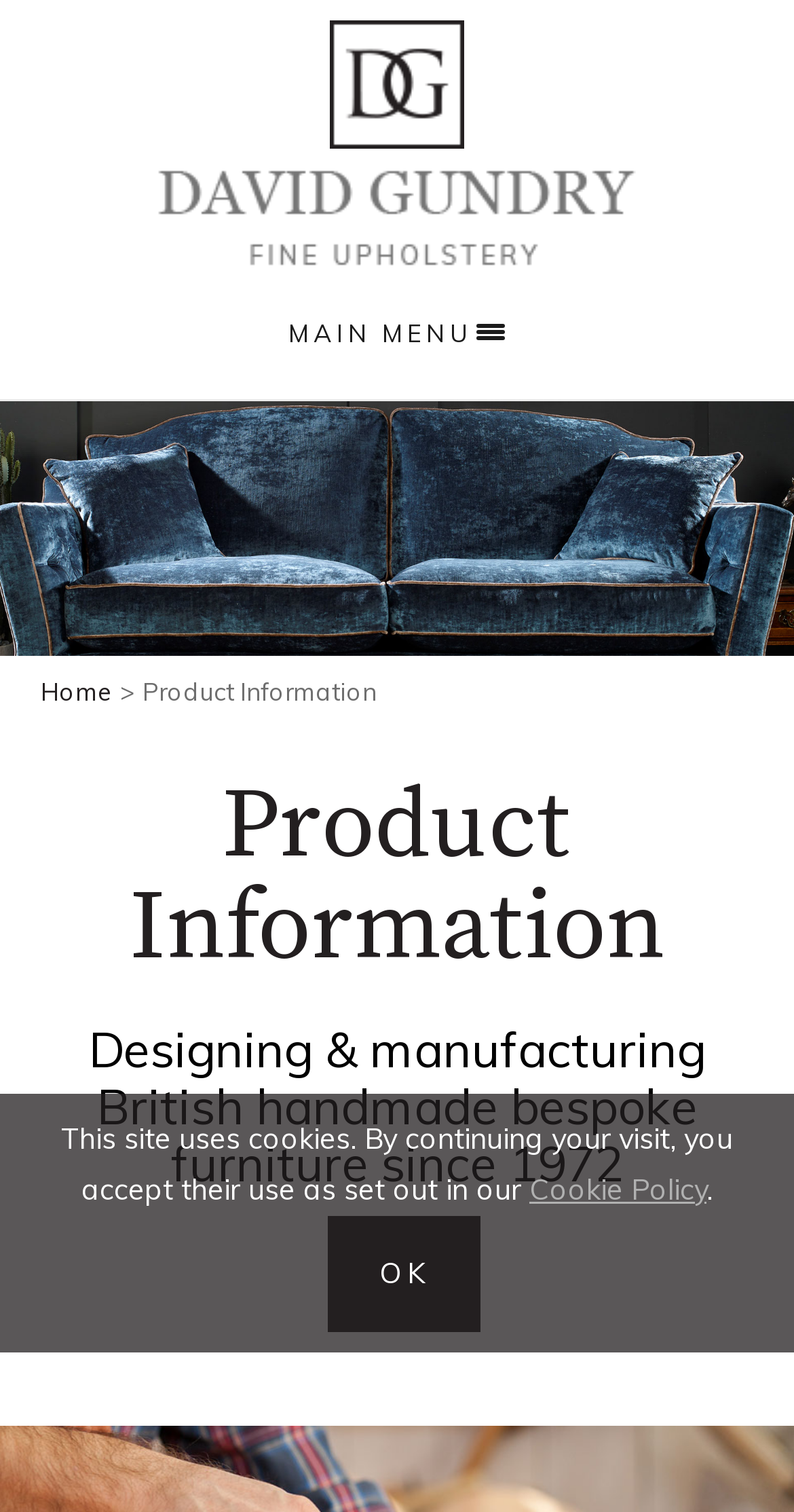What is the purpose of the 'OK' button? Examine the screenshot and reply using just one word or a brief phrase.

To accept cookies